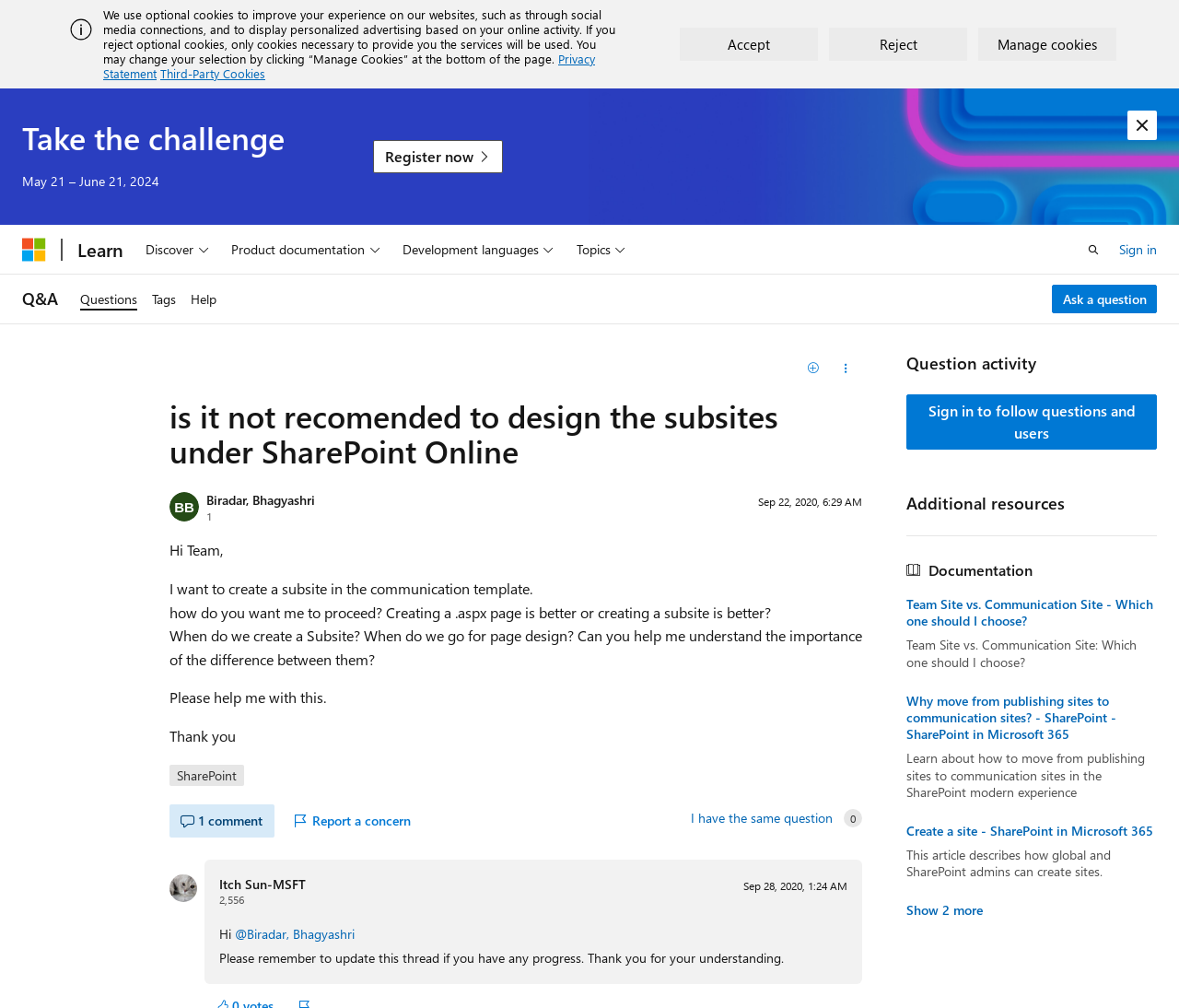What is the title of the section below the question?
Look at the image and answer the question using a single word or phrase.

Question activity